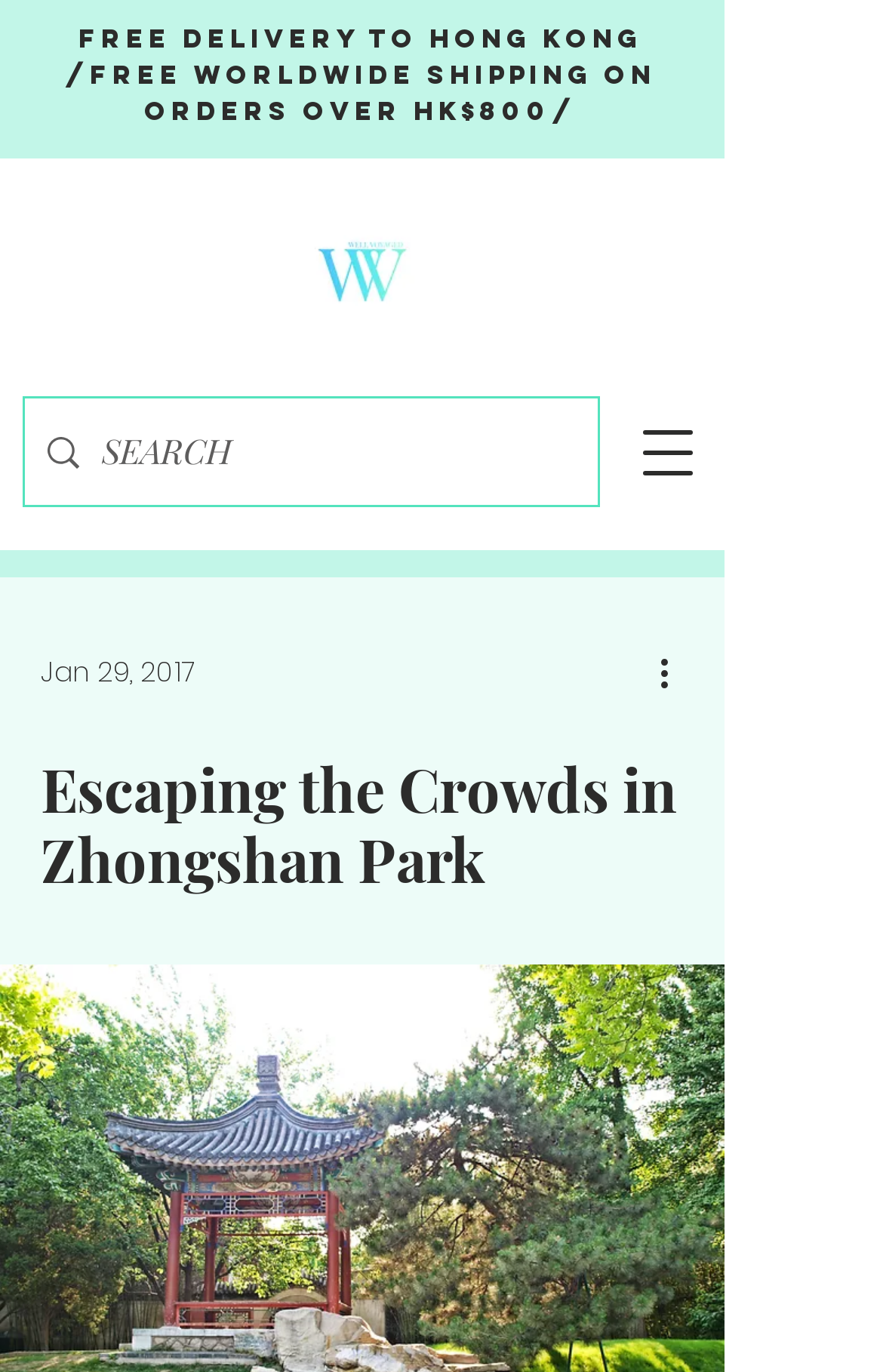Using the information in the image, give a comprehensive answer to the question: 
What is the logo of the website?

The logo of the website is located at the top left corner of the webpage, and it is an image with the text 'Well-Voyaged-Logo-2023.jpg'.